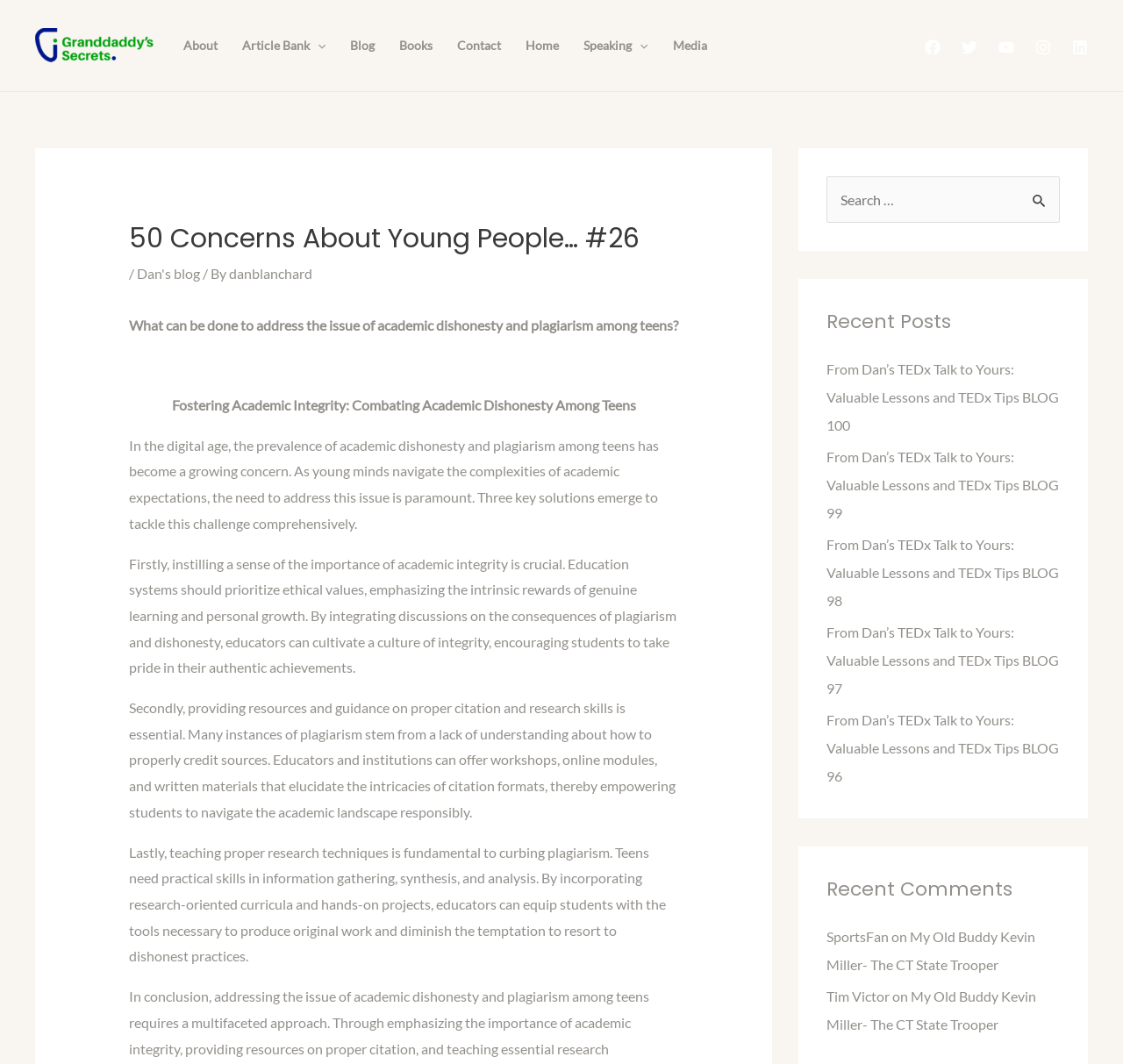Locate the bounding box coordinates of the item that should be clicked to fulfill the instruction: "Check recent posts".

[0.736, 0.289, 0.944, 0.316]